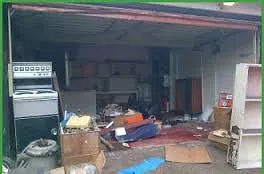What is the purpose of the depicted scene?
Based on the image, give a one-word or short phrase answer.

To highlight clearance services